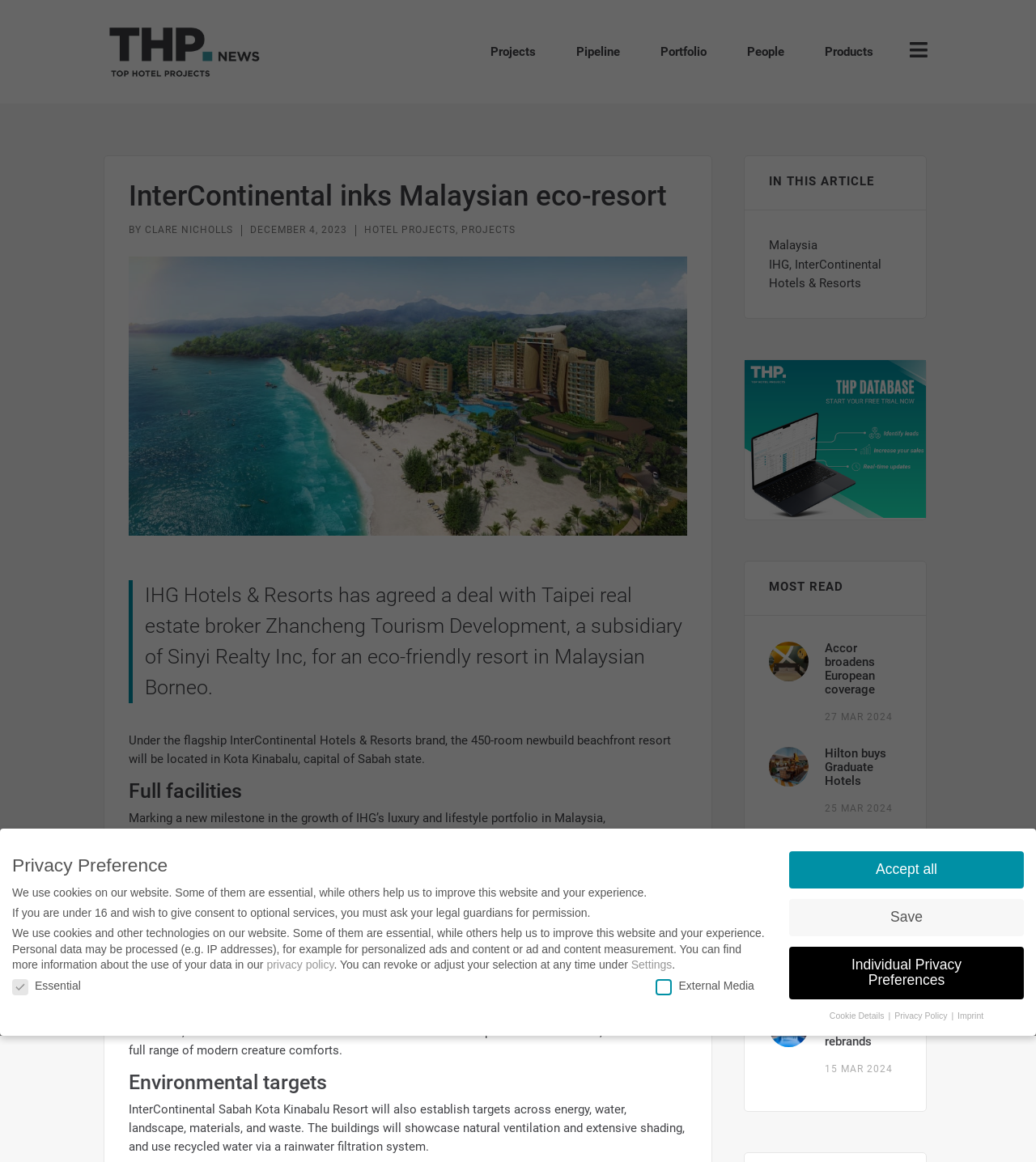Provide a short answer using a single word or phrase for the following question: 
How many restaurants and bars will the resort have?

four